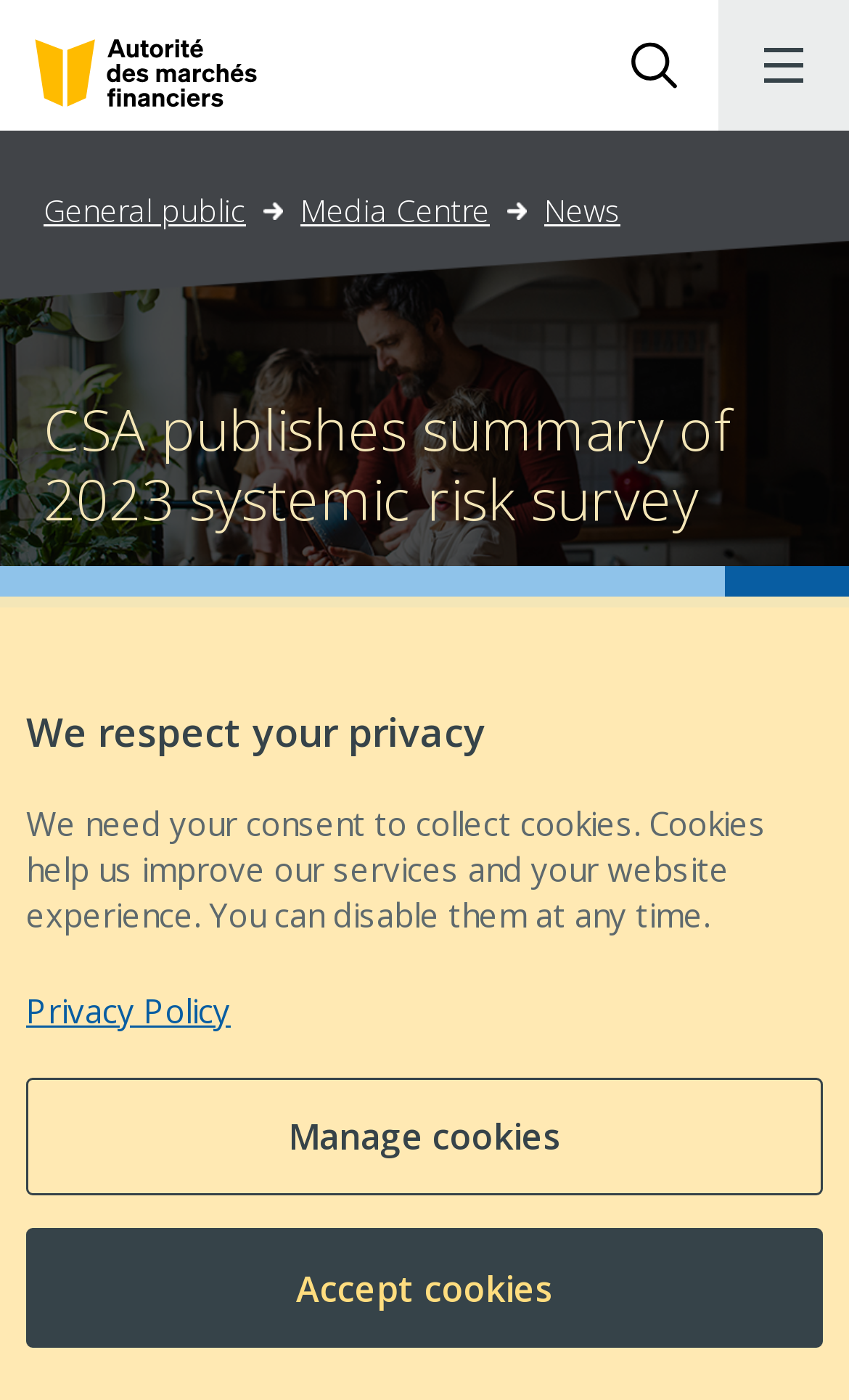Show the bounding box coordinates for the element that needs to be clicked to execute the following instruction: "Open the menu". Provide the coordinates in the form of four float numbers between 0 and 1, i.e., [left, top, right, bottom].

[0.846, 0.0, 1.0, 0.093]